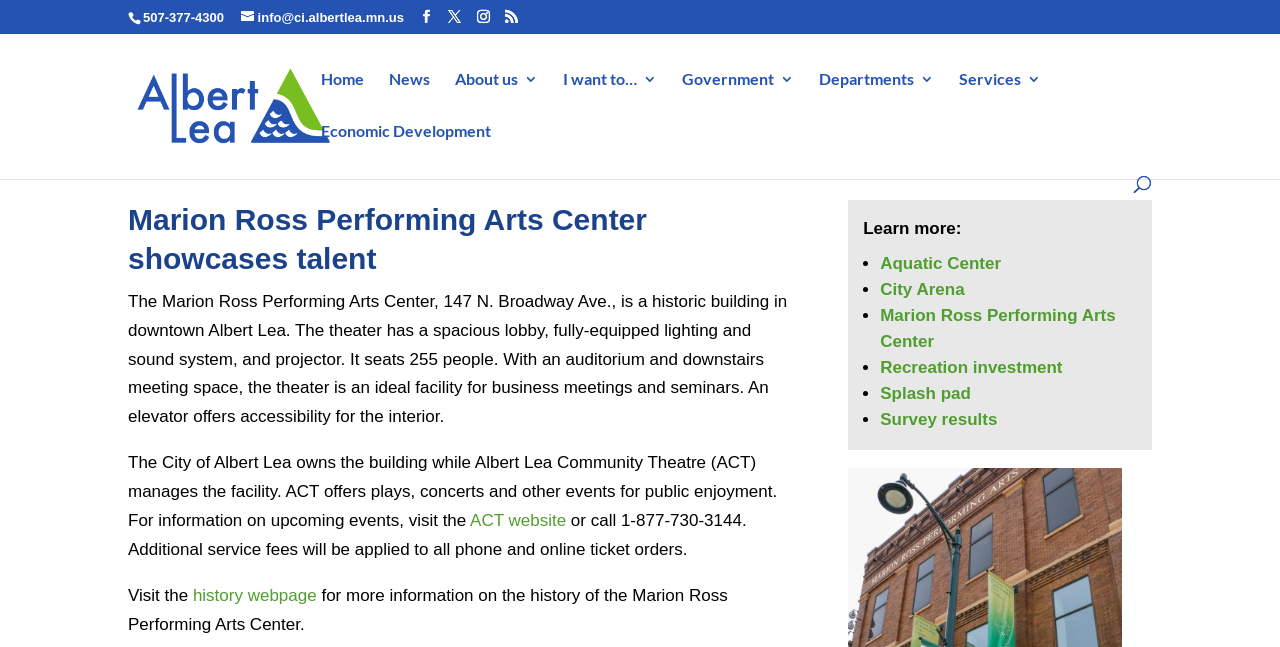Please extract the title of the webpage.

Marion Ross Performing Arts Center showcases talent